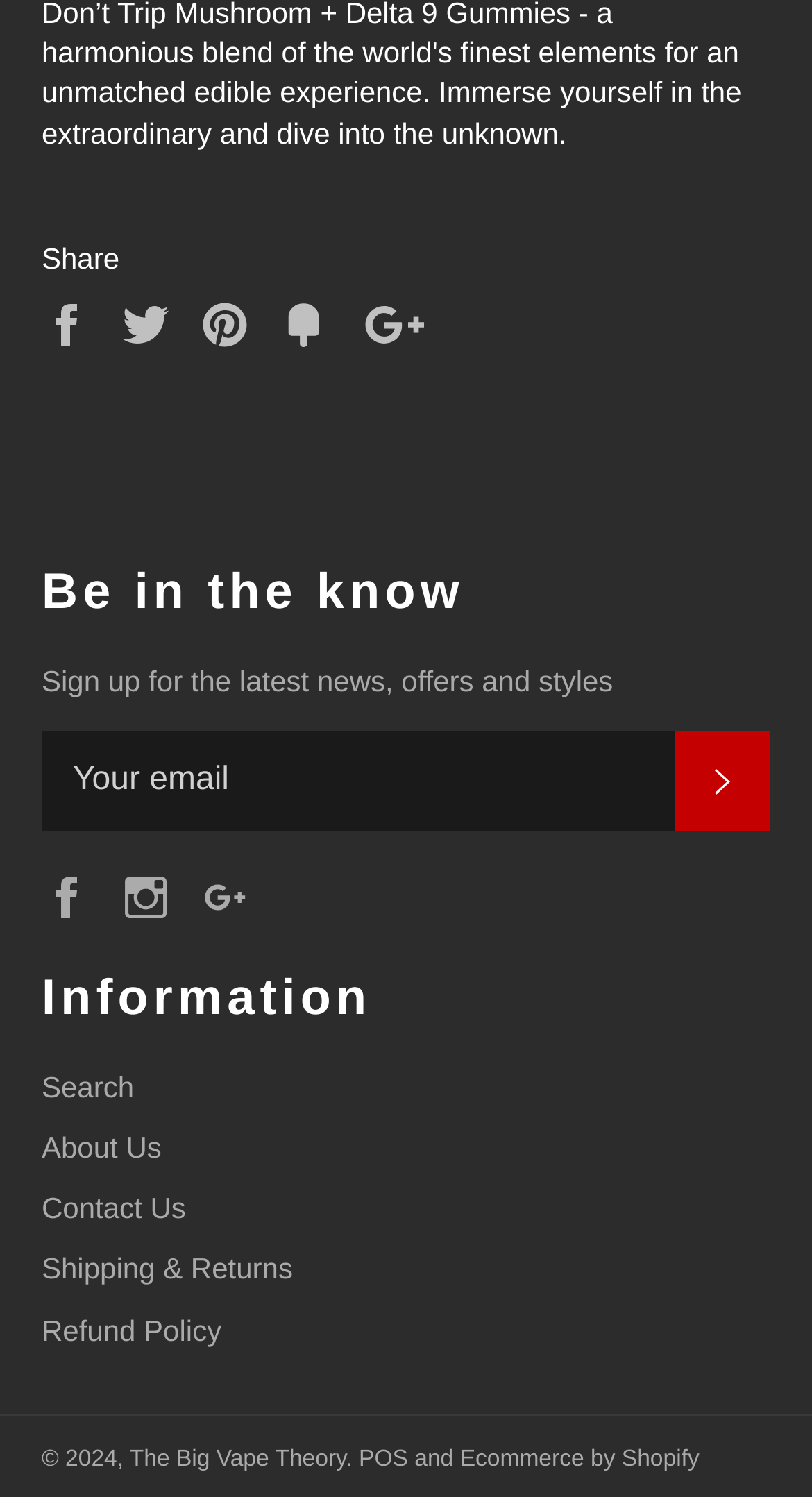Please find the bounding box coordinates of the section that needs to be clicked to achieve this instruction: "Visit the Facebook page".

[0.051, 0.586, 0.138, 0.608]